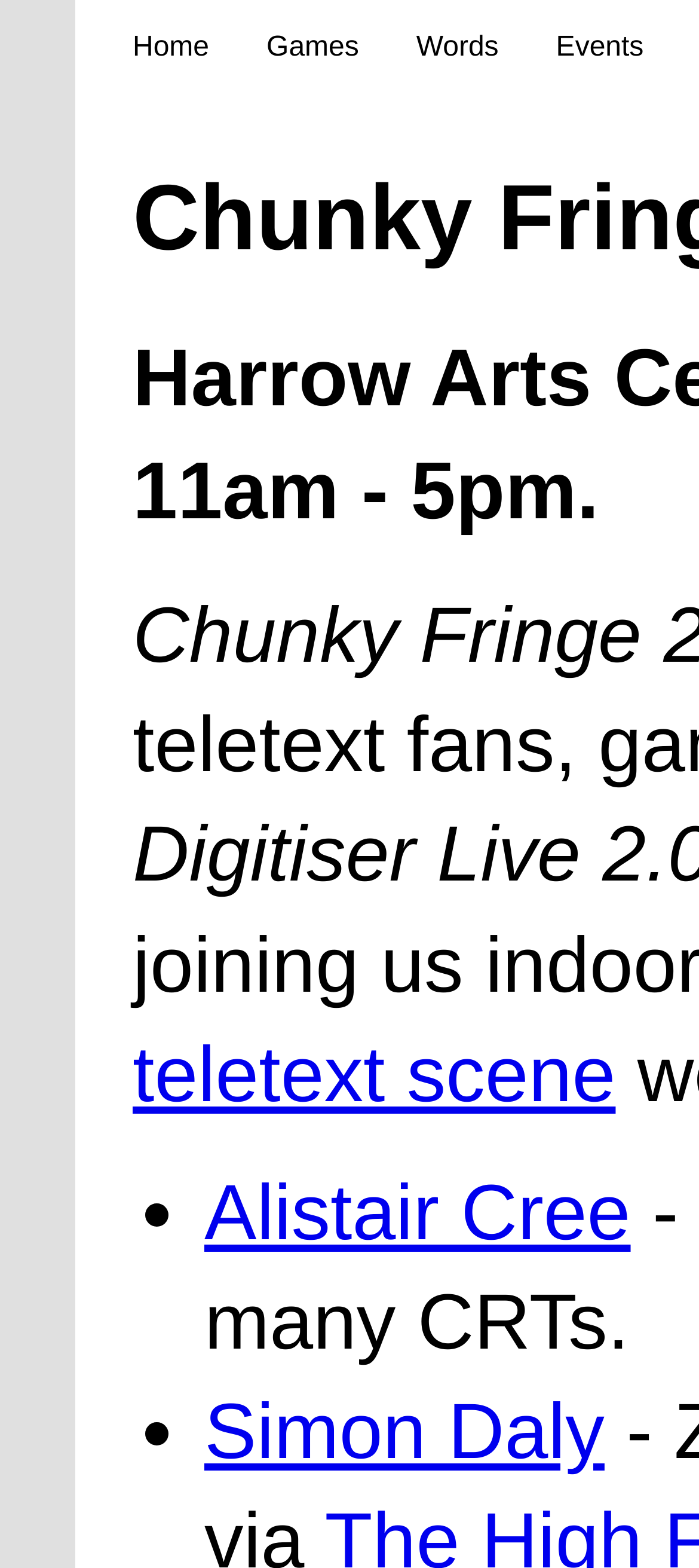How many main navigation links are there?
Look at the screenshot and respond with one word or a short phrase.

4